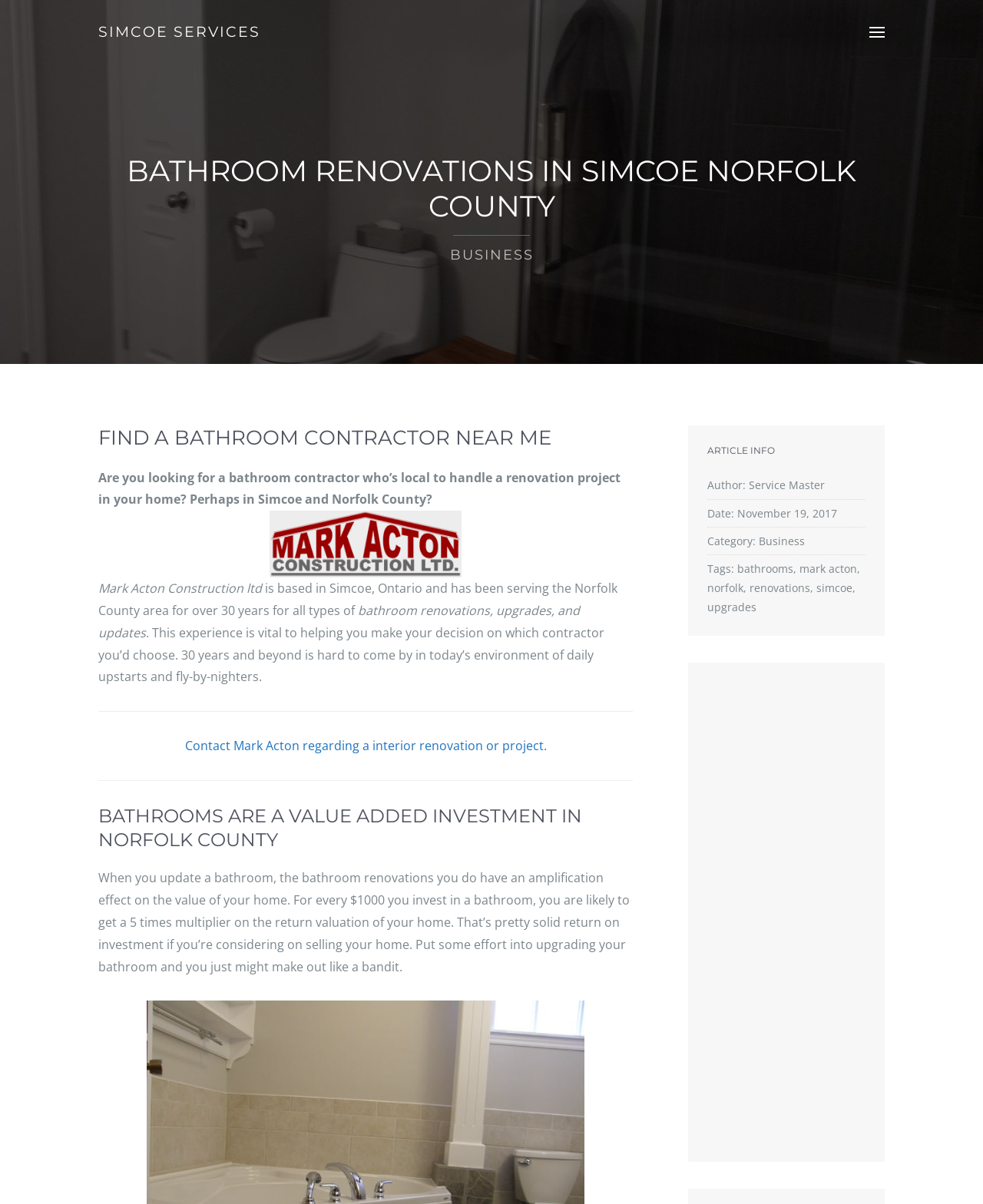Extract the top-level heading from the webpage and provide its text.

FIND A BATHROOM CONTRACTOR NEAR ME